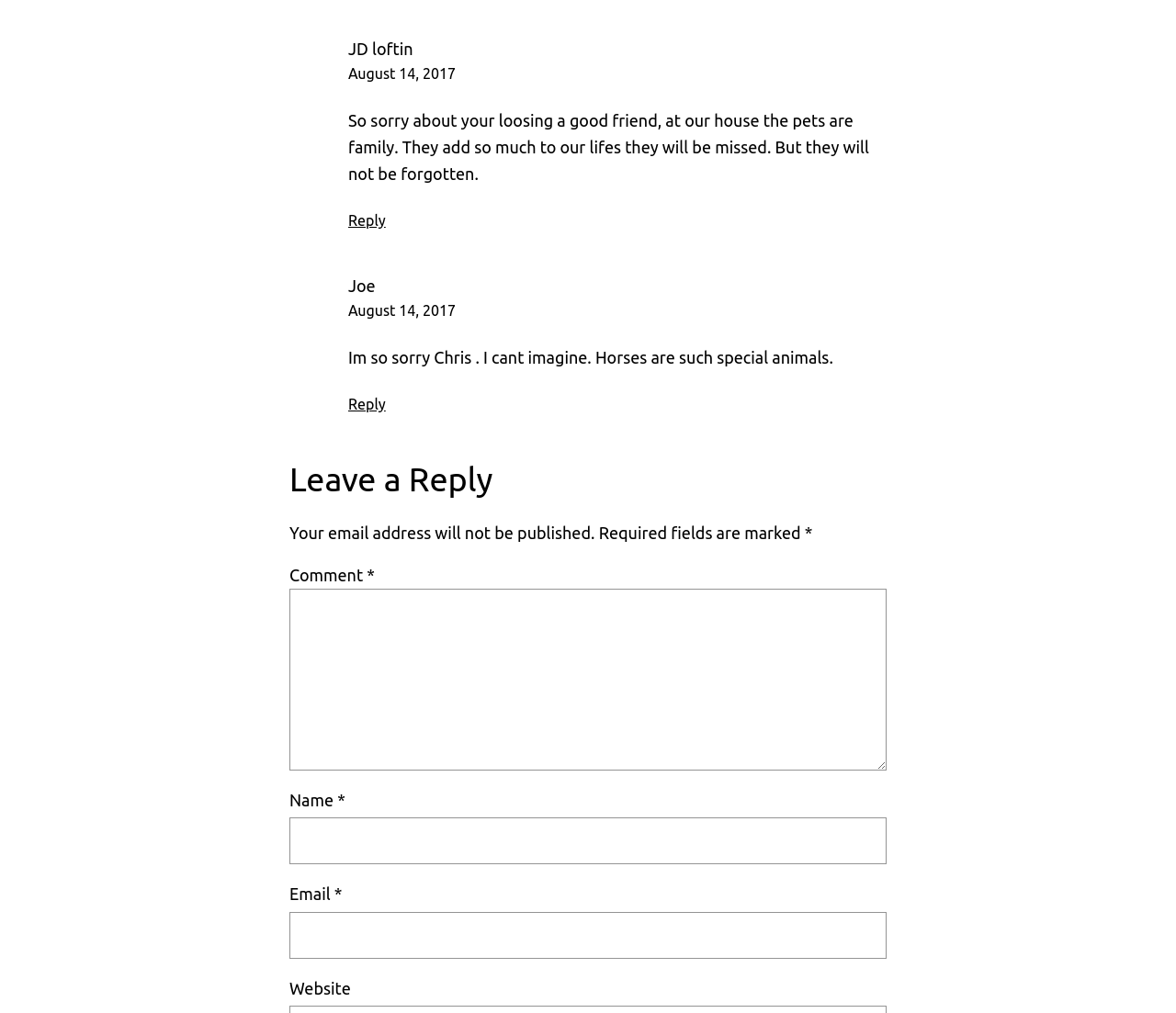Calculate the bounding box coordinates of the UI element given the description: "parent_node: Email * aria-describedby="email-notes" name="email"".

[0.246, 0.9, 0.754, 0.946]